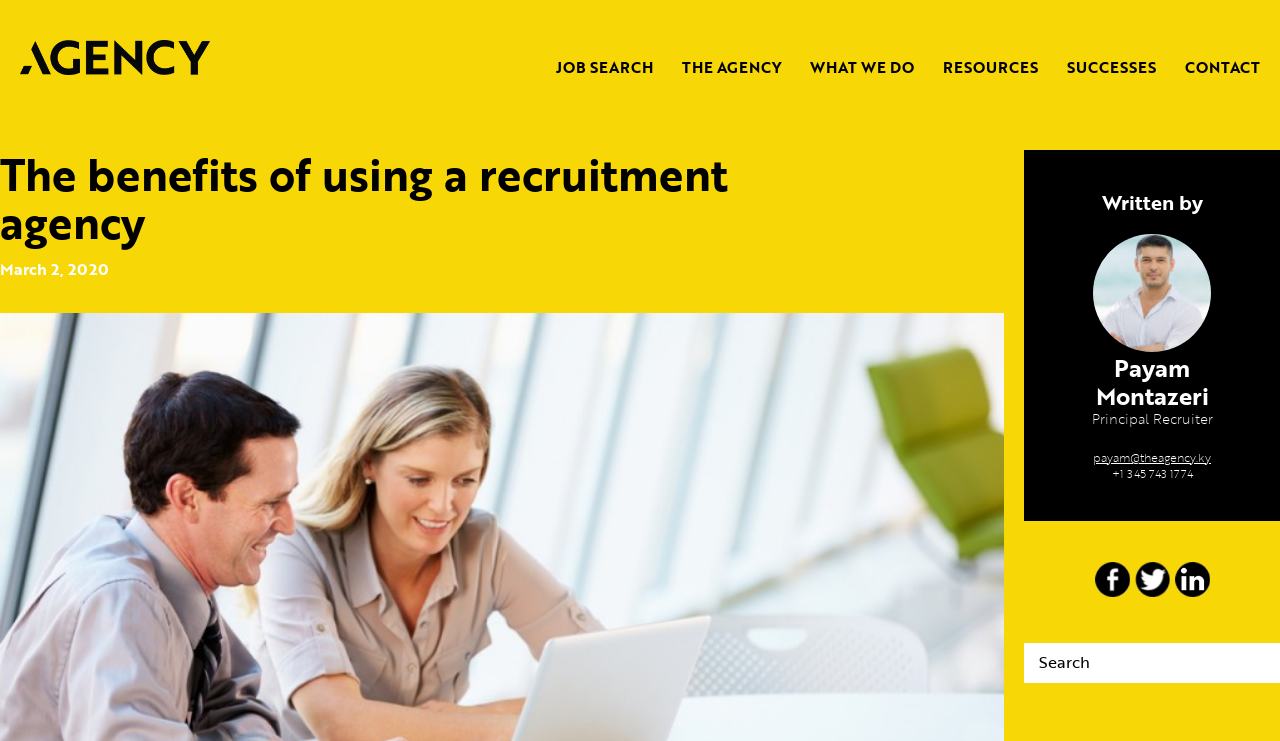Identify and extract the heading text of the webpage.

The benefits of using a recruitment agency